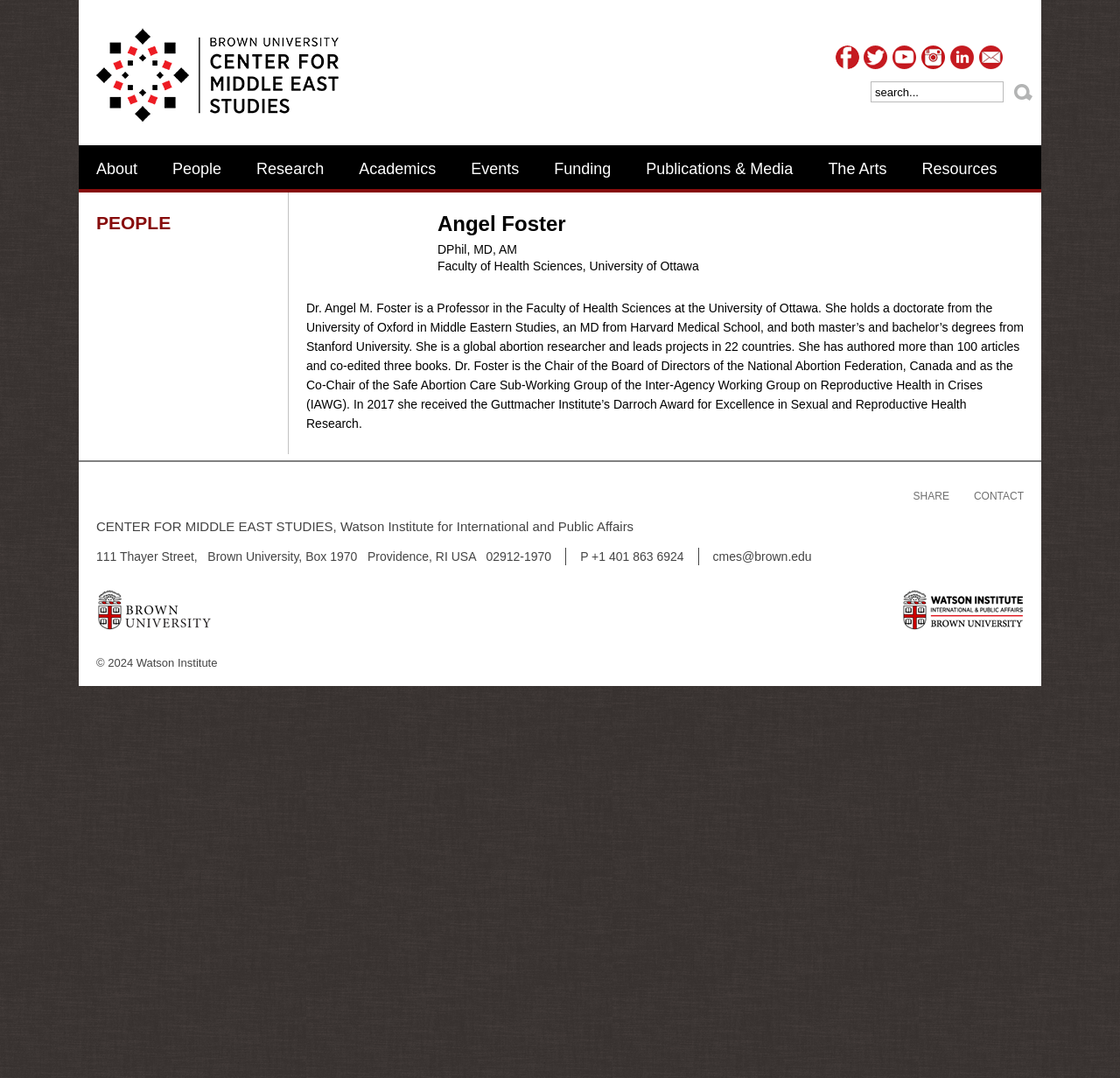Generate a comprehensive description of the contents of the webpage.

The webpage is about the Center for Middle East Studies at Brown University, promoting knowledge, understanding, and informed discussion about the Middle East, Islam, and Muslim societies. 

At the top, there is a logo of Middle East Studies, accompanied by a link to the same. To the right of the logo, there are six social media icons, each represented by an image and a link. 

Below the logo, there is a search bar with a text box and a "Go" button. 

The main navigation menu is located below the search bar, consisting of nine links: "About", "People", "Research", "Academics", "Events", "Funding", "Publications & Media", "The Arts", and "Resources". 

The main content of the page is about Angel Foster, a Professor in the Faculty of Health Sciences at the University of Ottawa. There is a heading "PEOPLE" followed by a link to the same. Below this, there is a heading with Angel Foster's name, accompanied by her title, "DPhil, MD, AM", and her affiliation, "Faculty of Health Sciences, University of Ottawa". 

A brief biography of Angel Foster is provided, mentioning her education, research, and achievements. 

At the bottom of the page, there is a horizontal separator, followed by a section with links to "SHARE" and "CONTACT". 

Below this, there is a section with the title "CENTER FOR MIDDLE EAST STUDIES, Watson Institute for International and Public Affairs", which includes links to both institutions. The address, phone number, and email of the Center for Middle East Studies are also provided. 

Finally, there are links to Brown University and the Watson Institute for International and Public Affairs, accompanied by their respective logos. The webpage ends with a copyright notice, "© 2024 Watson Institute".